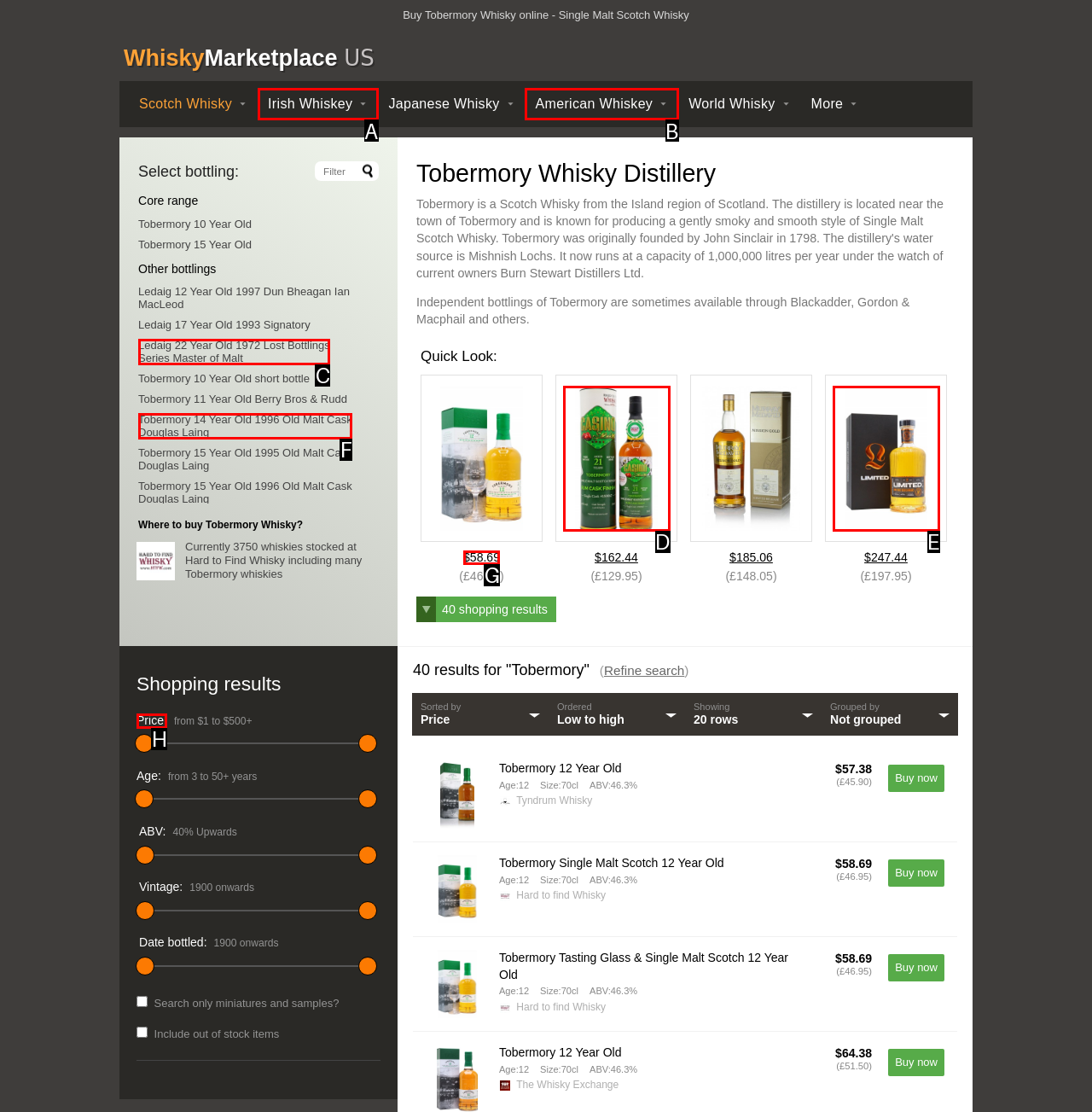Point out the correct UI element to click to carry out this instruction: Sort by Price
Answer with the letter of the chosen option from the provided choices directly.

H